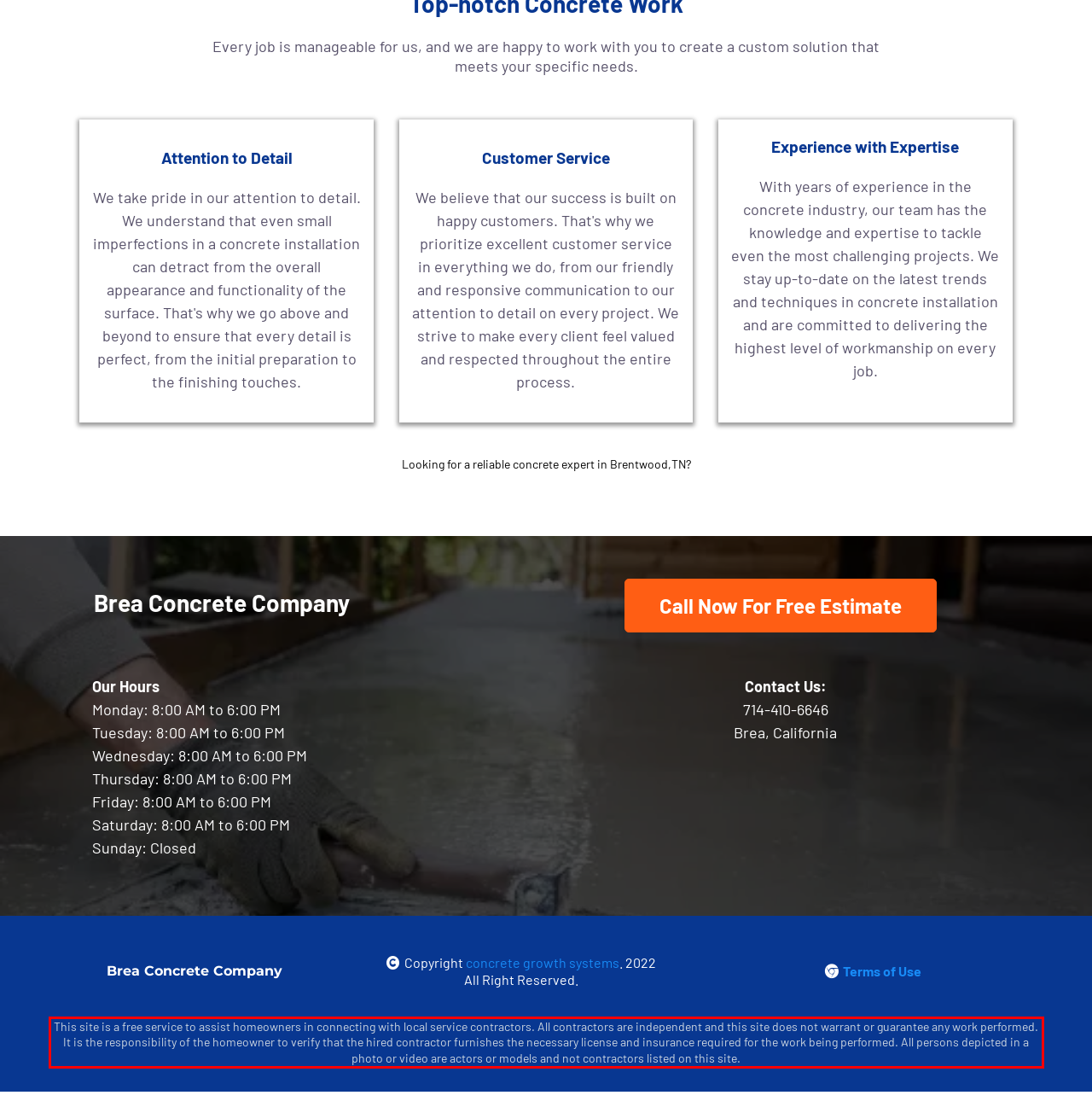Using the provided screenshot of a webpage, recognize the text inside the red rectangle bounding box by performing OCR.

This site is a free service to assist homeowners in connecting with local service contractors. All contractors are independent and this site does not warrant or guarantee any work performed. It is the responsibility of the homeowner to verify that the hired contractor furnishes the necessary license and insurance required for the work being performed. All persons depicted in a photo or video are actors or models and not contractors listed on this site.